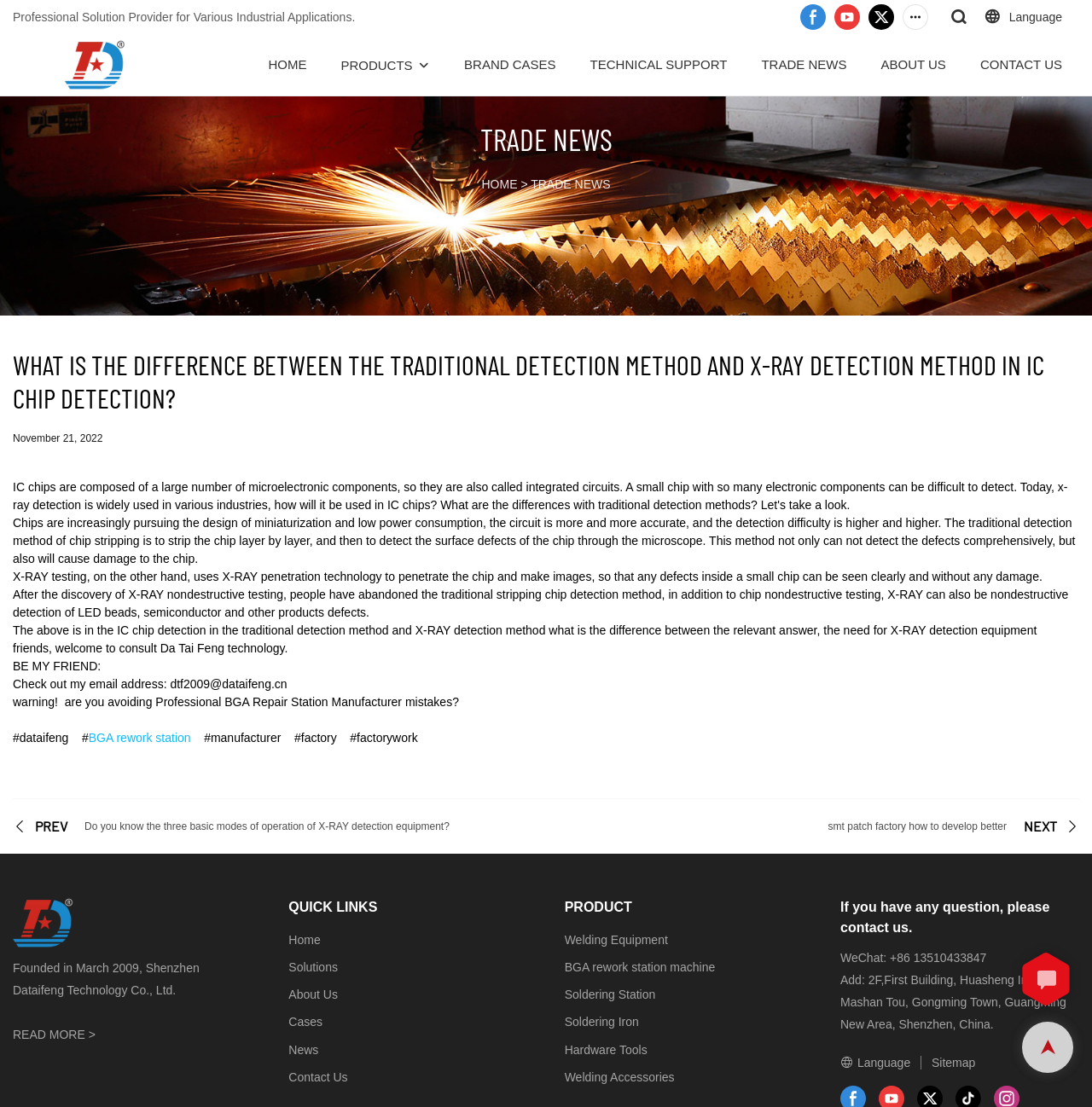Describe all the key features of the webpage in detail.

This webpage is about Dataifeng, a technology company that provides solutions for various industrial applications. At the top of the page, there is a header section with a logo, navigation links, and social media icons. The logo is located at the top-left corner, and the navigation links, including "HOME", "PRODUCTS", "BRAND CASES", "TECHNICAL SUPPORT", "TRADE NEWS", and "ABOUT US", are placed horizontally next to the logo. Below the navigation links, there is a section with a heading that reads "WHAT IS THE DIFFERENCE BETWEEN THE TRADITIONAL DETECTION METHOD AND X-RAY DETECTION METHOD IN IC CHIP DETECTION?".

The main content of the page is divided into several sections. The first section explains the traditional detection method of chip stripping and its limitations. The second section introduces X-RAY testing as a non-destructive method for detecting defects in IC chips. The text is accompanied by images, including a logo and a picture of a chip.

There are several links and buttons scattered throughout the page, including "BE MY FRIEND", "Check out my email address", and "READ MORE >", which suggest that the page is also used for marketing and outreach purposes. Additionally, there are links to other pages on the website, such as "BGA rework station" and "Solutions", which provide more information about the company's products and services.

At the bottom of the page, there are several sections, including "QUICK LINKS", "PRODUCT", and "CONTACT US", which provide additional links and information about the company. There is also a section with the company's address, phone number, and WeChat information. Overall, the page is well-organized and easy to navigate, with a clear structure and clear headings that help the user find the information they need.